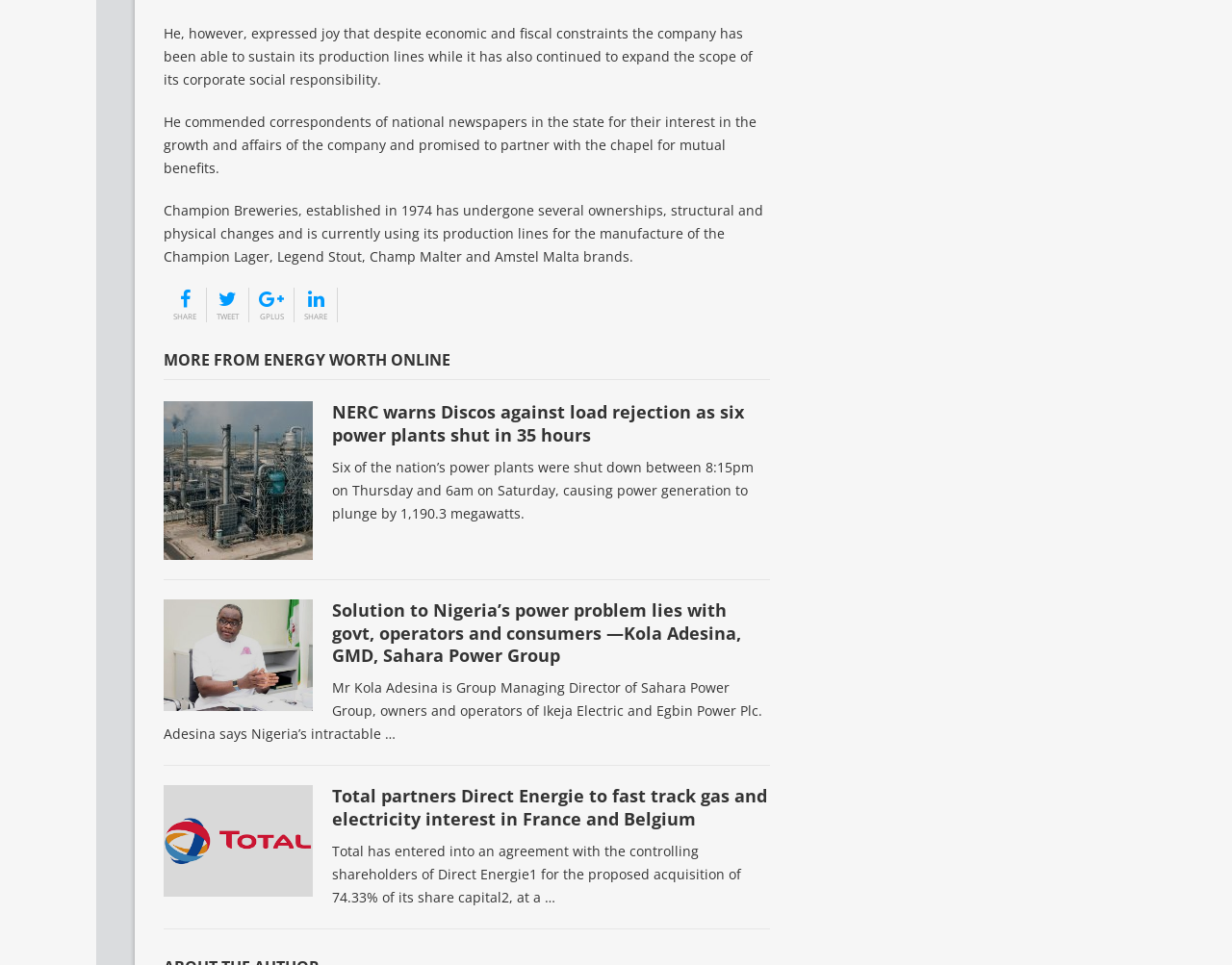How many social media sharing links are there?
Answer the question with a single word or phrase derived from the image.

4